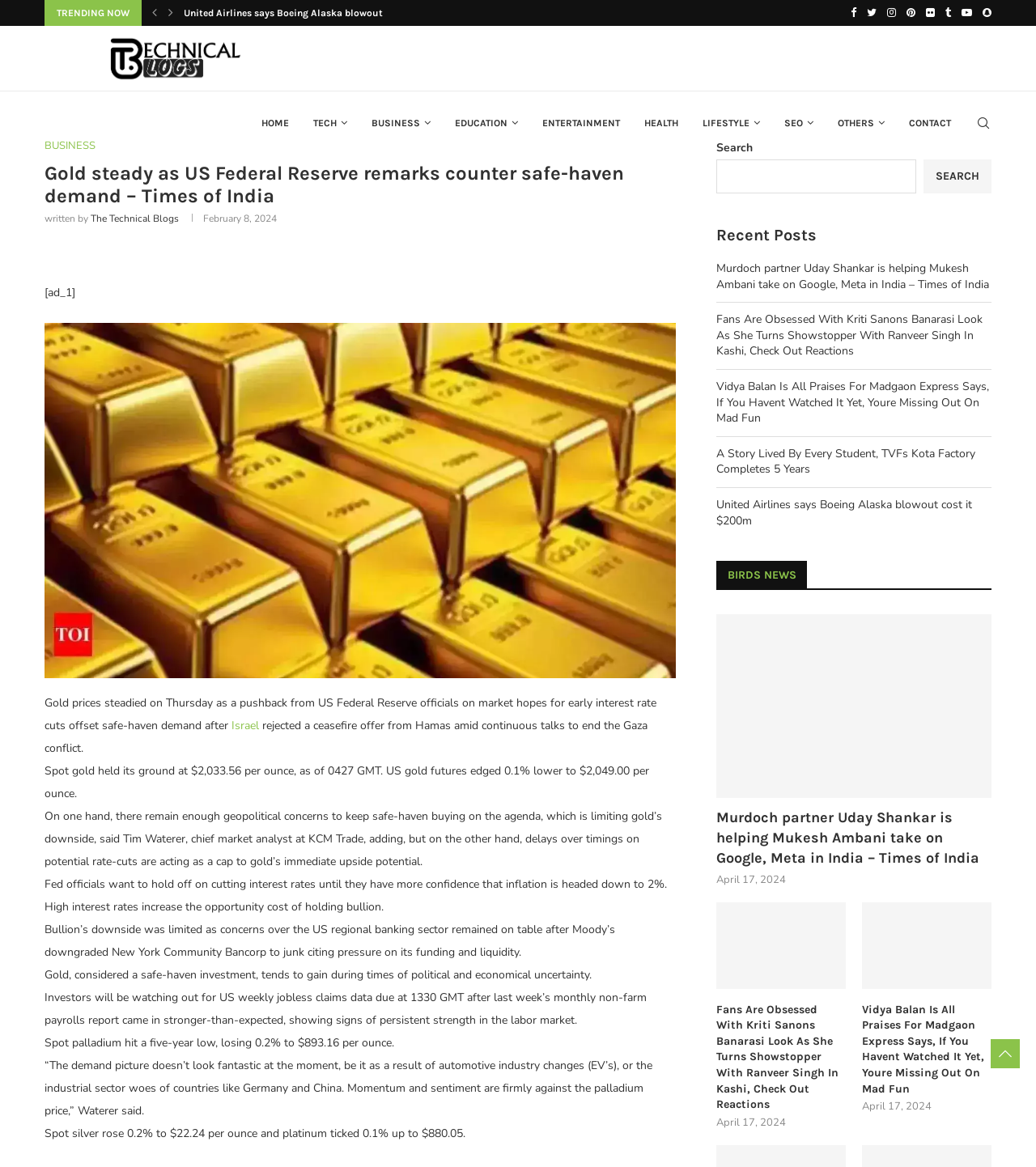Identify the bounding box of the UI component described as: "alt="The Technical Blogs"".

[0.043, 0.022, 0.281, 0.078]